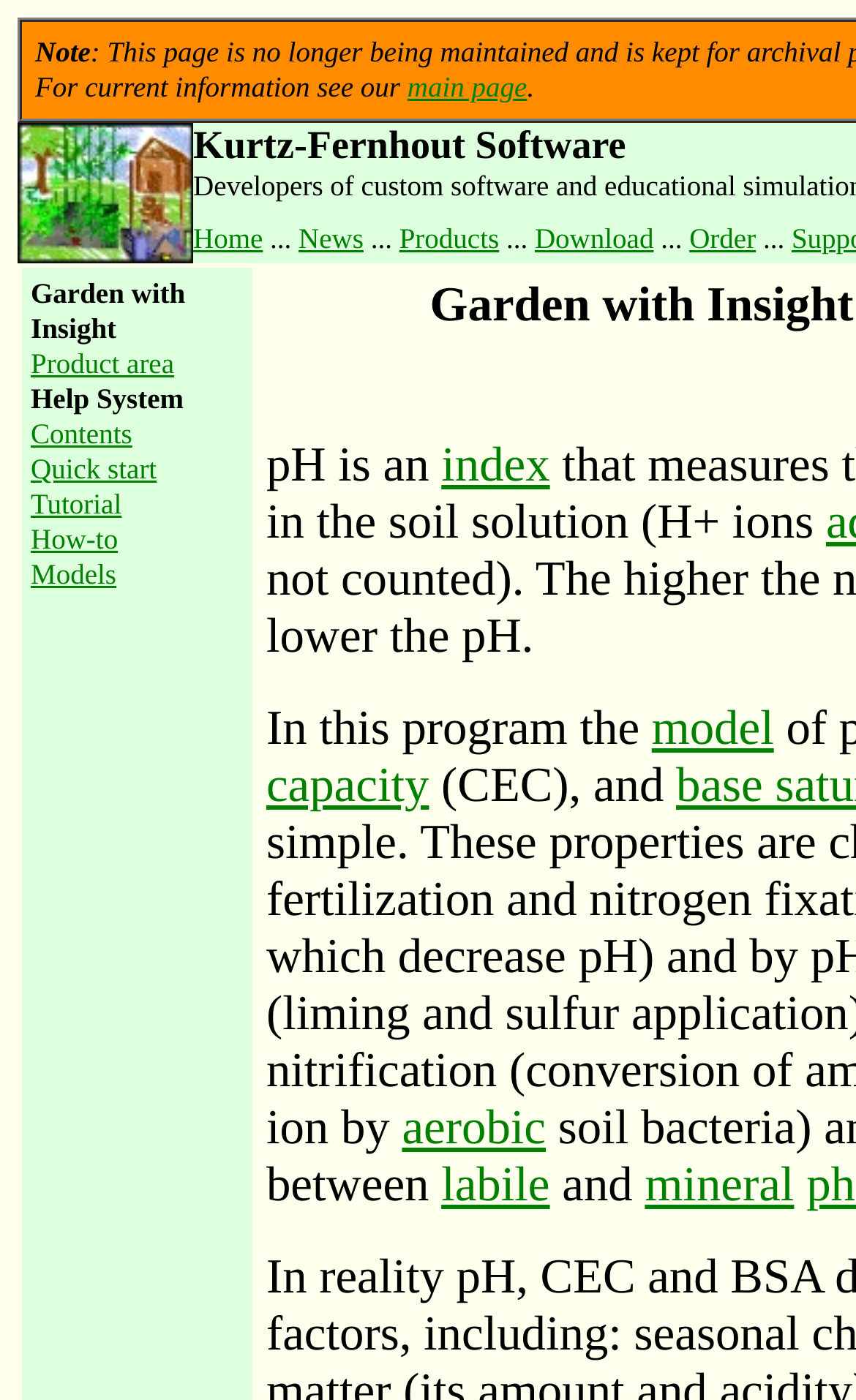Please identify the bounding box coordinates of the region to click in order to complete the task: "go to main page". The coordinates must be four float numbers between 0 and 1, specified as [left, top, right, bottom].

[0.476, 0.05, 0.616, 0.074]